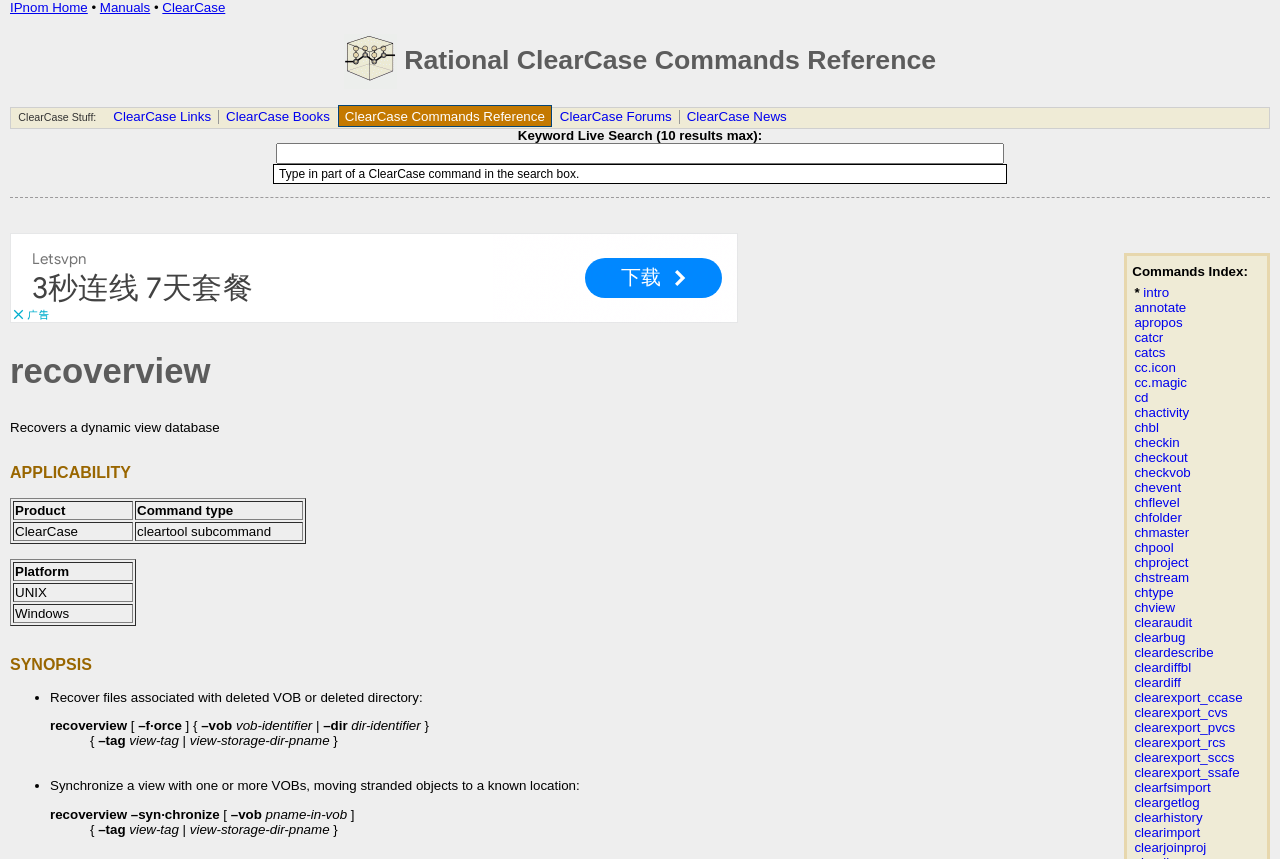What is the name of the ClearCase command reference?
Using the picture, provide a one-word or short phrase answer.

Rational ClearCase Commands Reference